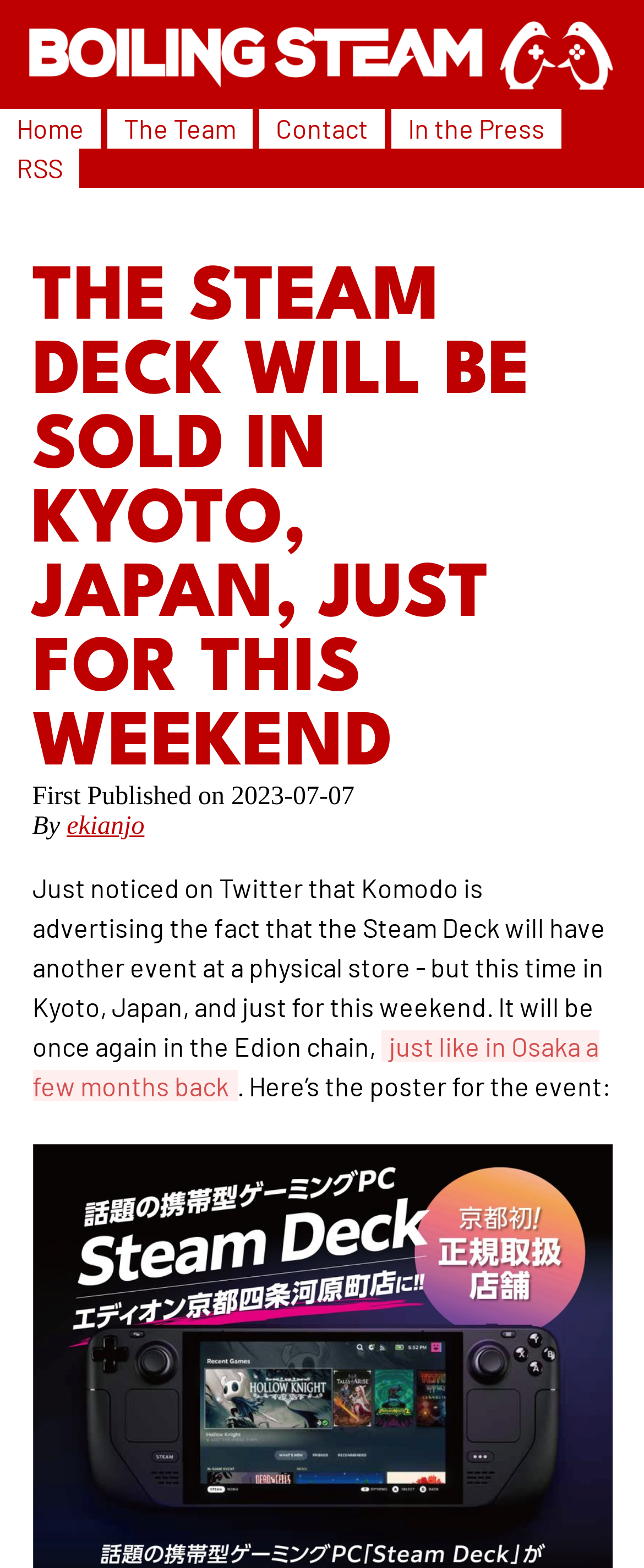Please answer the following question as detailed as possible based on the image: 
Who is the author of the article?

I found the author of the article by looking at the group element, which contains the text 'By' and a link to 'ekianjo', so the author of the article is ekianjo.